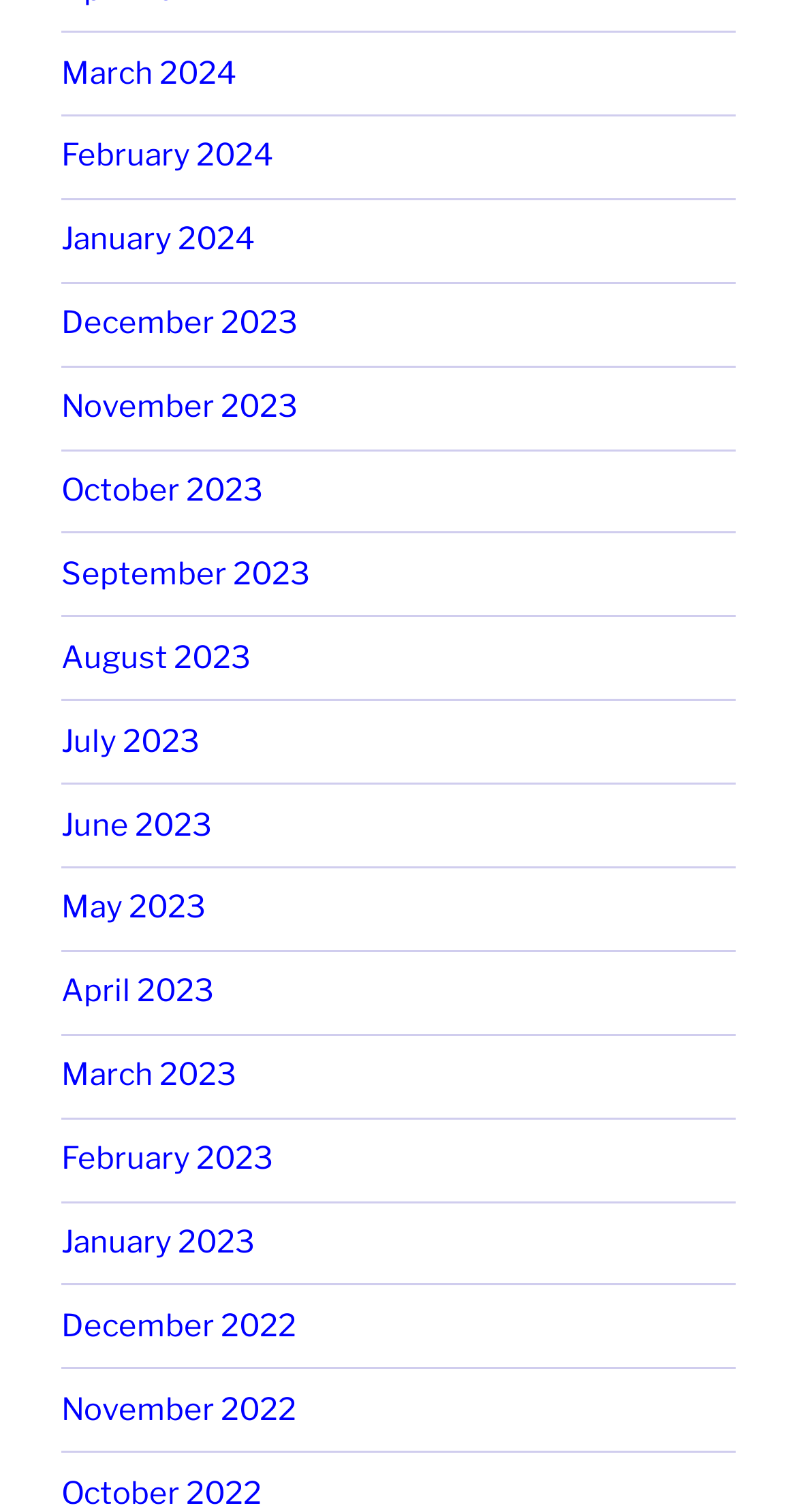Determine the bounding box coordinates for the clickable element to execute this instruction: "browse January 2024". Provide the coordinates as four float numbers between 0 and 1, i.e., [left, top, right, bottom].

[0.077, 0.146, 0.321, 0.171]